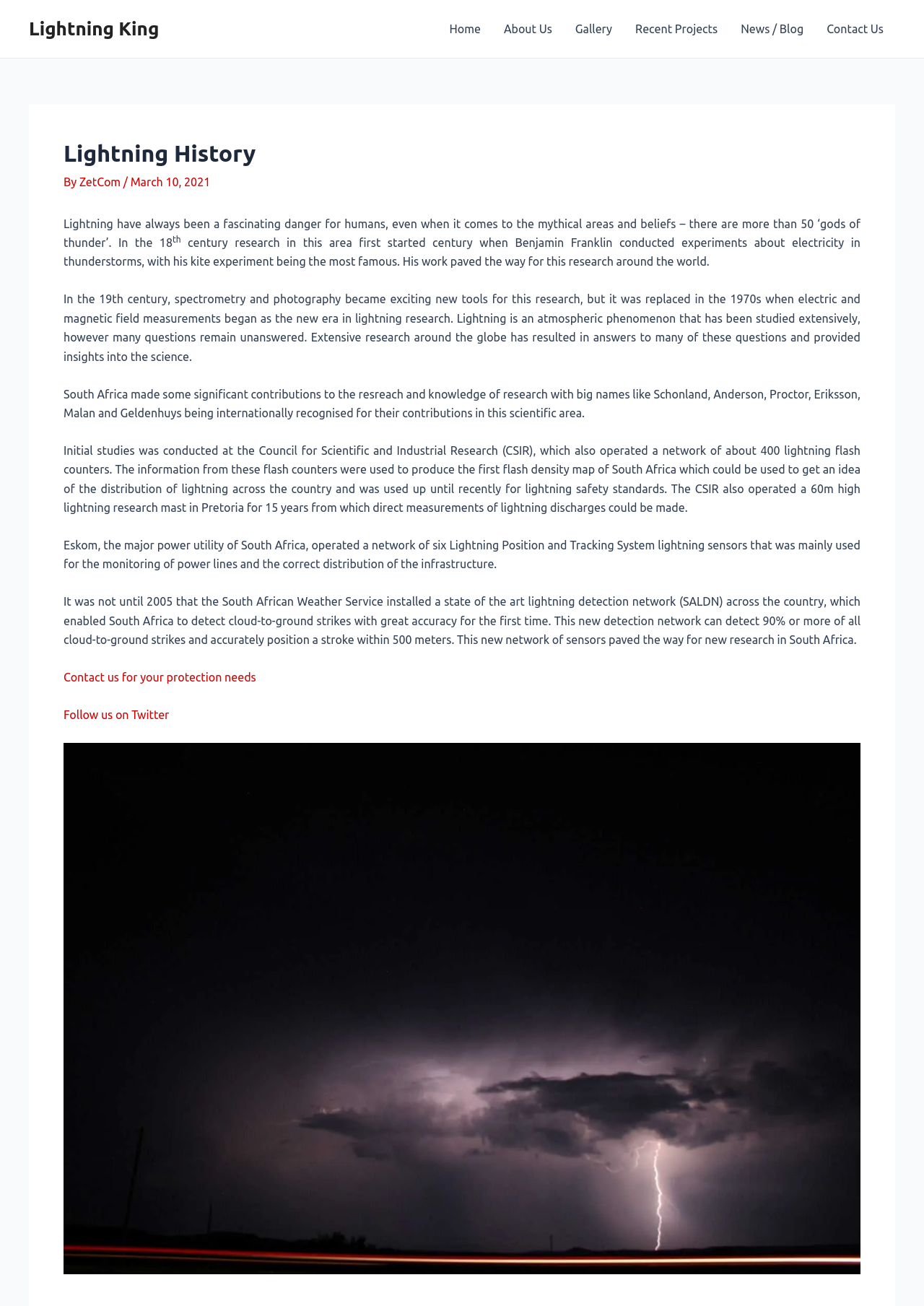Please indicate the bounding box coordinates for the clickable area to complete the following task: "Click on the 'About Us' link". The coordinates should be specified as four float numbers between 0 and 1, i.e., [left, top, right, bottom].

[0.533, 0.0, 0.61, 0.044]